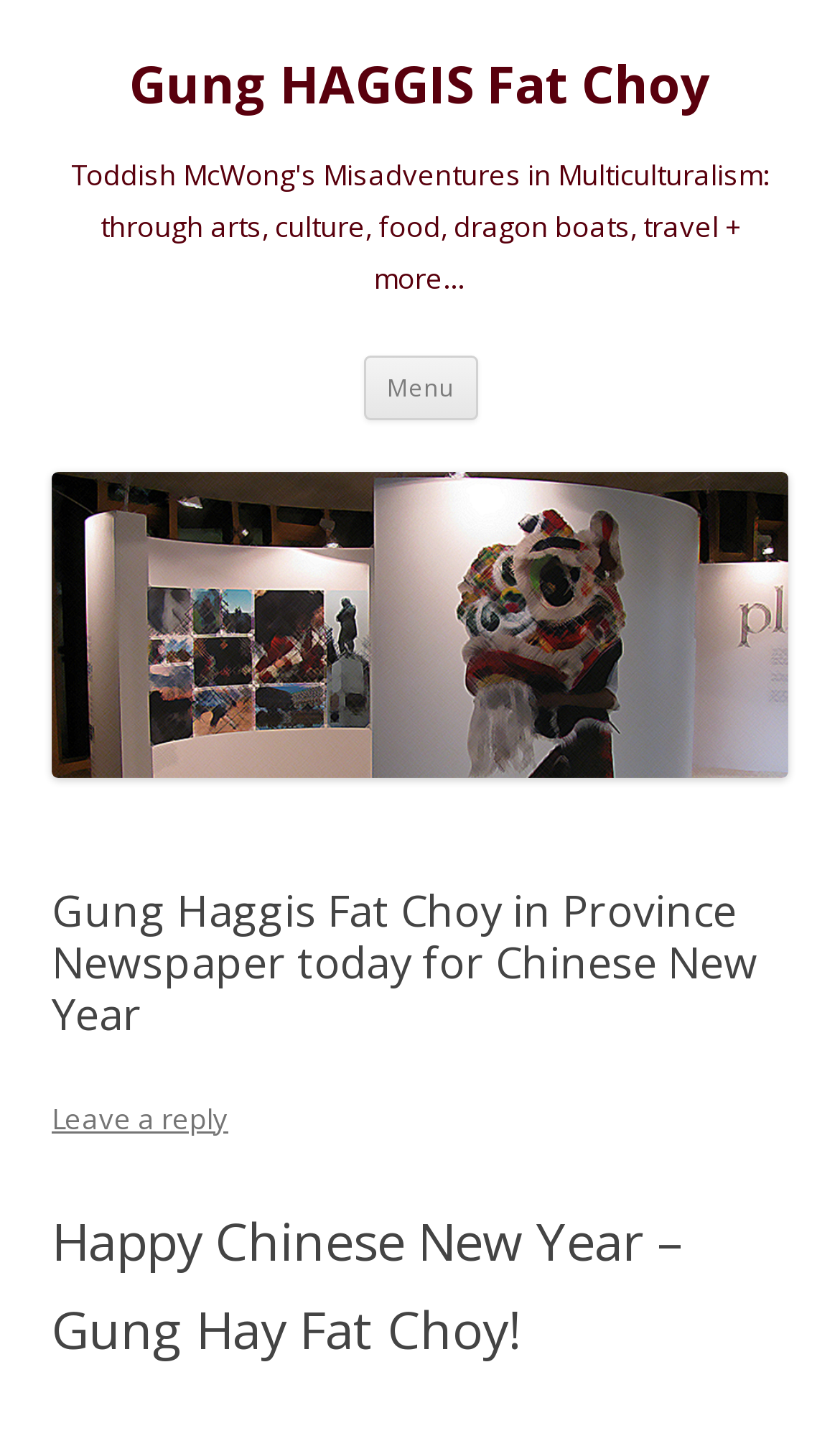For the following element description, predict the bounding box coordinates in the format (top-left x, top-left y, bottom-right x, bottom-right y). All values should be floating point numbers between 0 and 1. Description: parent_node: Gung HAGGIS Fat Choy

[0.062, 0.519, 0.938, 0.547]